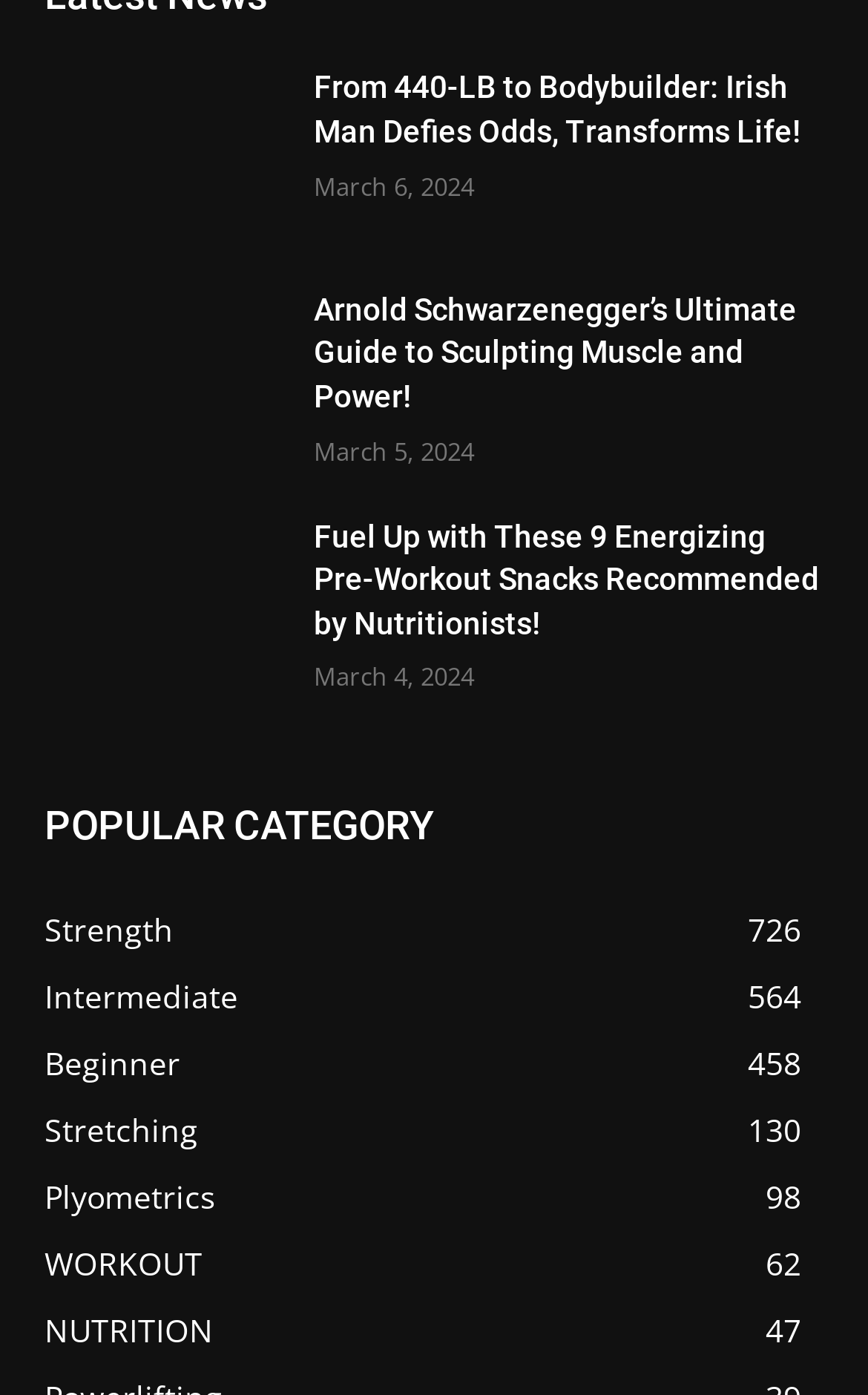Use a single word or phrase to answer the question: What is the date of the latest article?

March 6, 2024